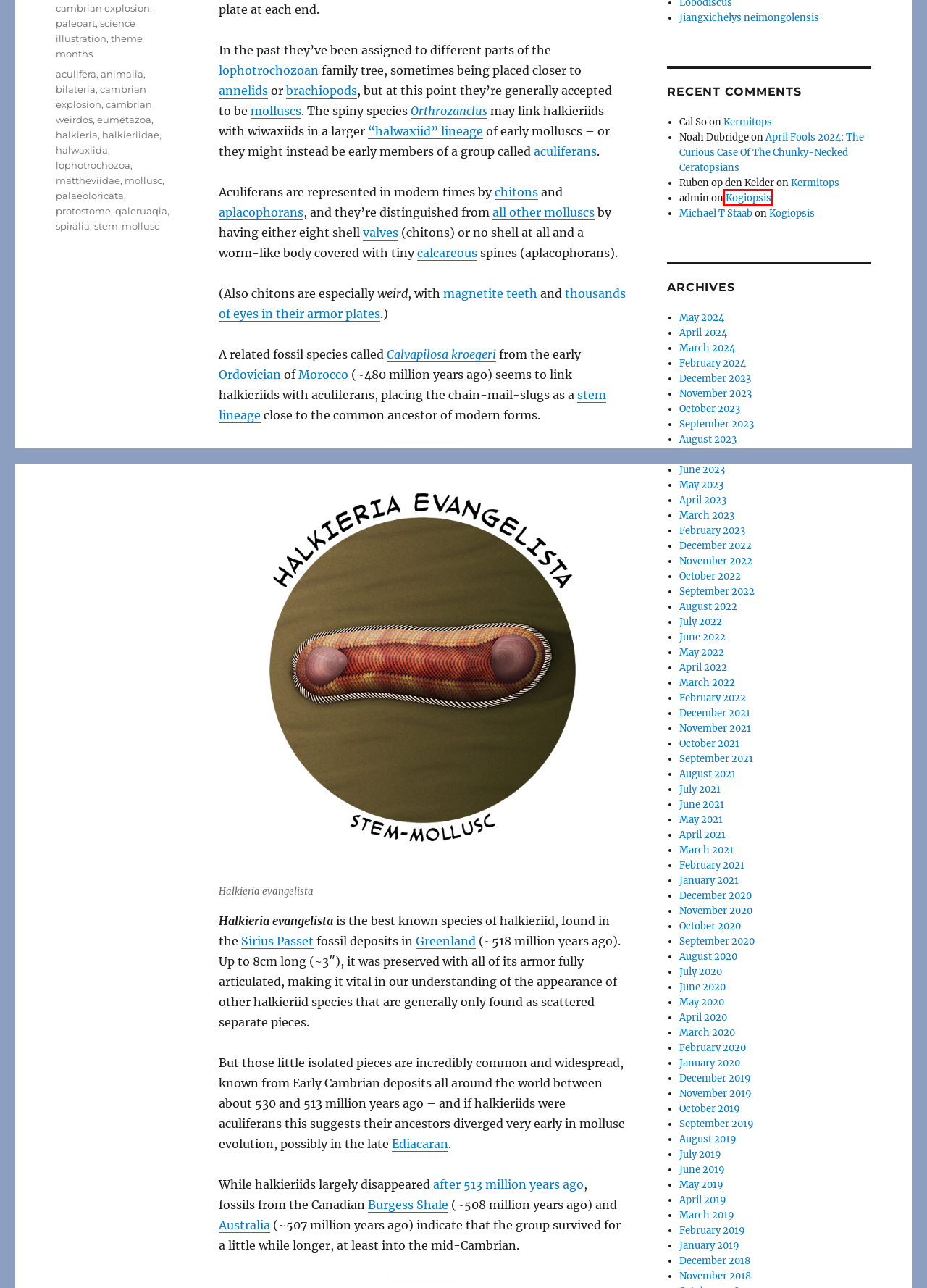Given a webpage screenshot featuring a red rectangle around a UI element, please determine the best description for the new webpage that appears after the element within the bounding box is clicked. The options are:
A. November 2023 – Nix Illustration
B. Kogiopsis – Nix Illustration
C. November 2020 – Nix Illustration
D. mollusc – Nix Illustration
E. cambrian weirdos – Nix Illustration
F. spiralia – Nix Illustration
G. May 2024 – Nix Illustration
H. November 2022 – Nix Illustration

B